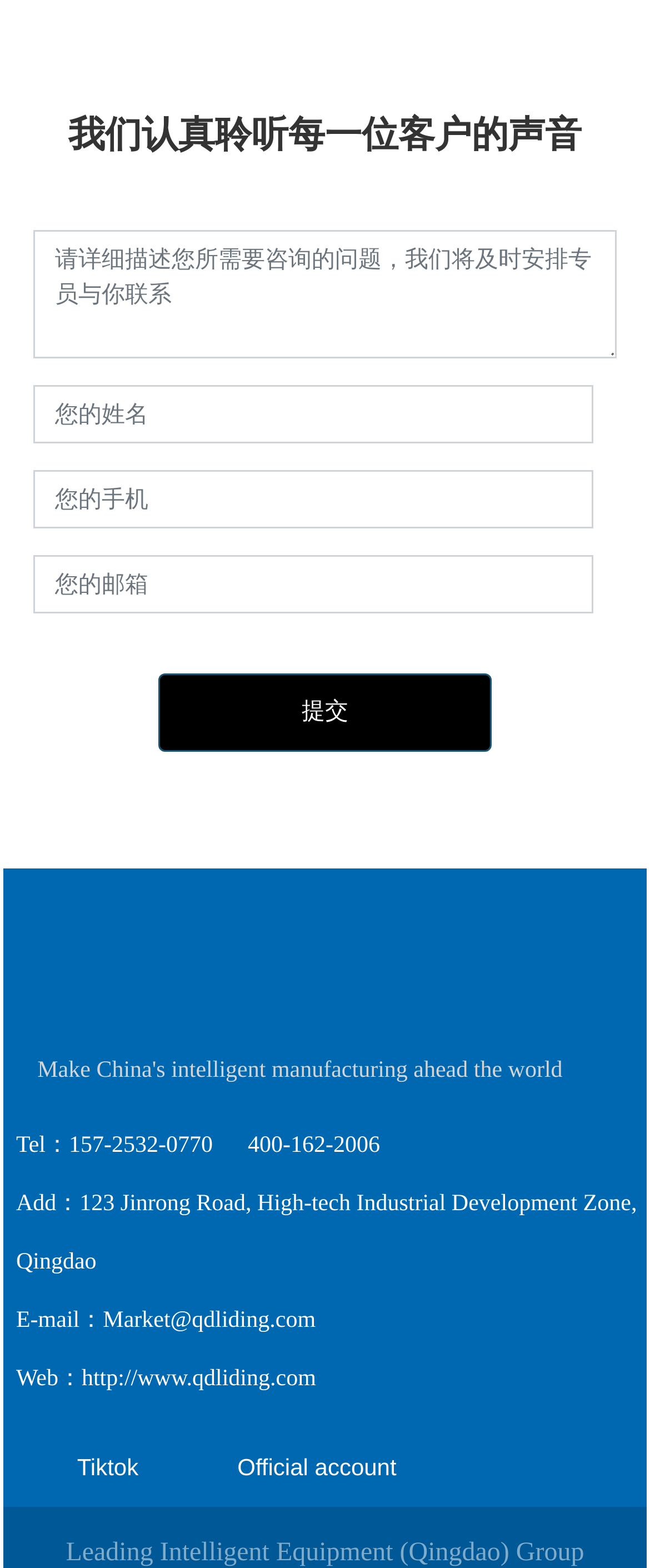Can you specify the bounding box coordinates for the region that should be clicked to fulfill this instruction: "Enter your question".

[0.051, 0.146, 0.949, 0.228]